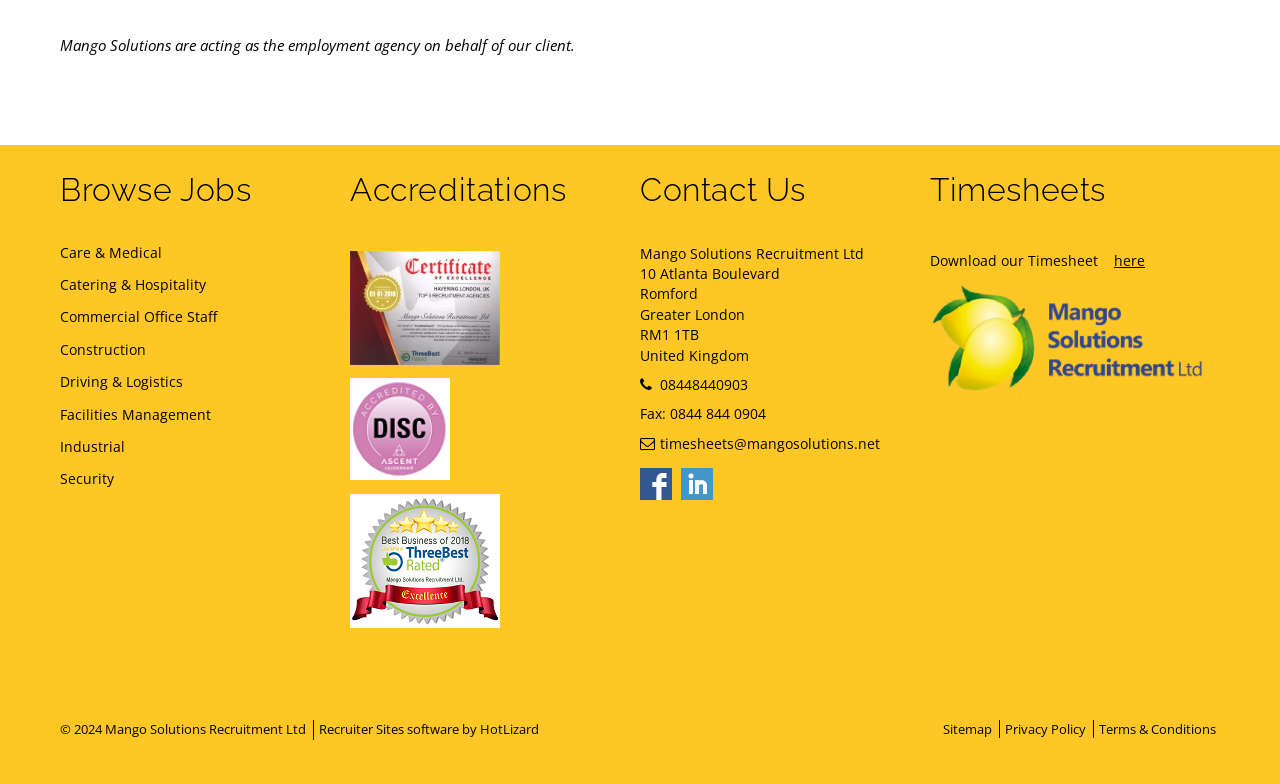Please locate the bounding box coordinates of the region I need to click to follow this instruction: "Contact us".

[0.5, 0.211, 0.719, 0.304]